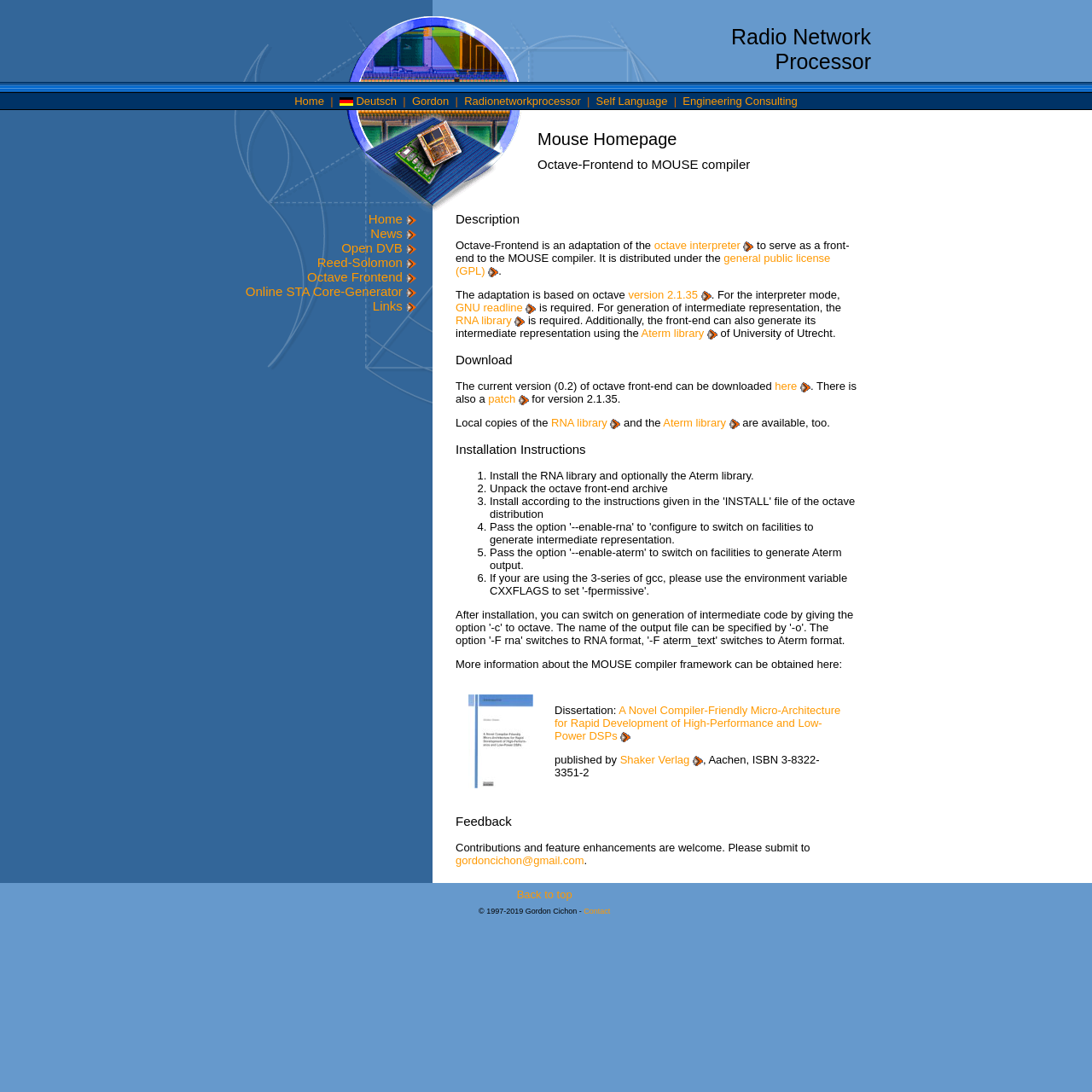Please provide a short answer using a single word or phrase for the question:
How many links are there in the second table cell of the fifth table row?

6